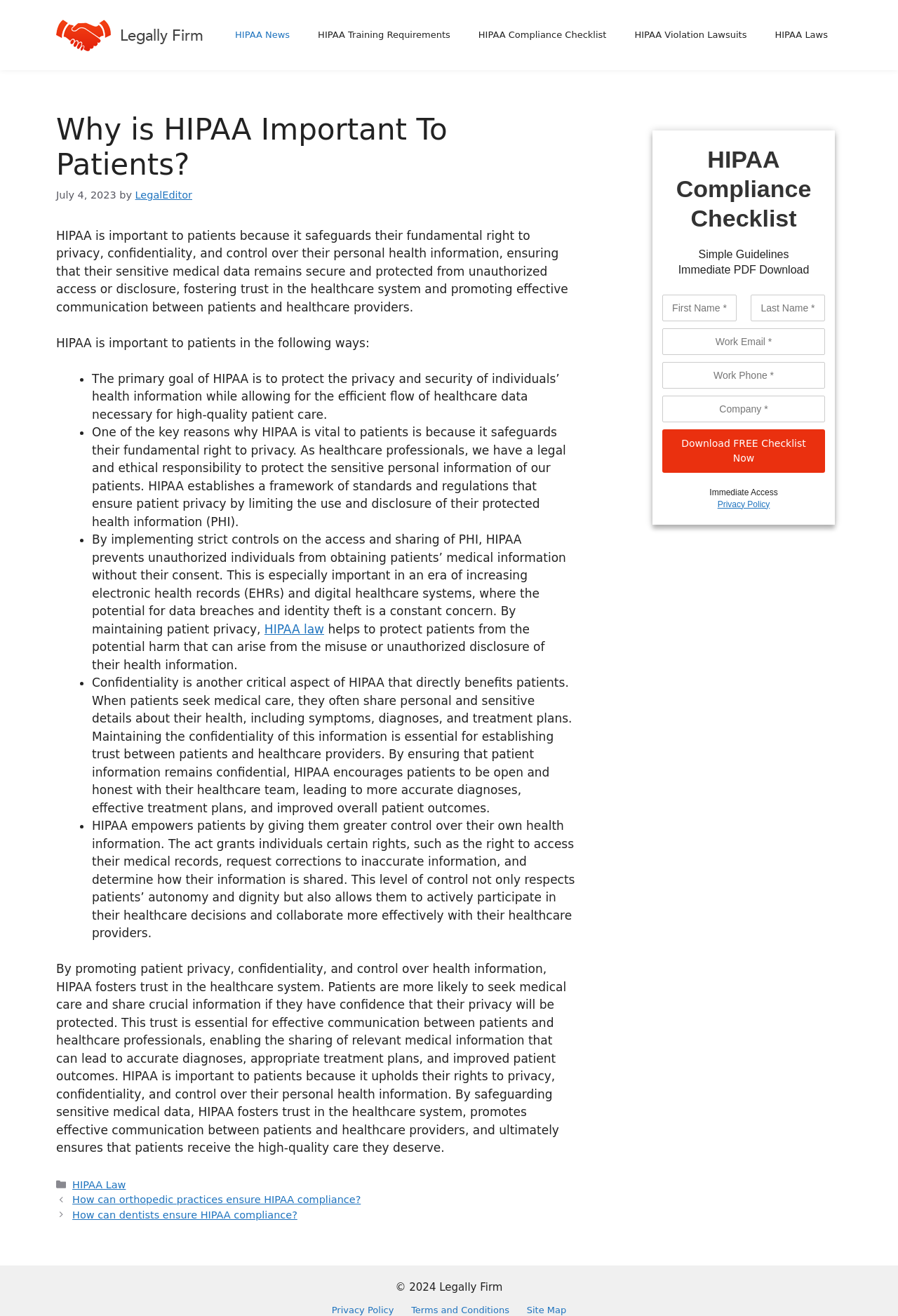What is the name of the website? Please answer the question using a single word or phrase based on the image.

Legally Firm